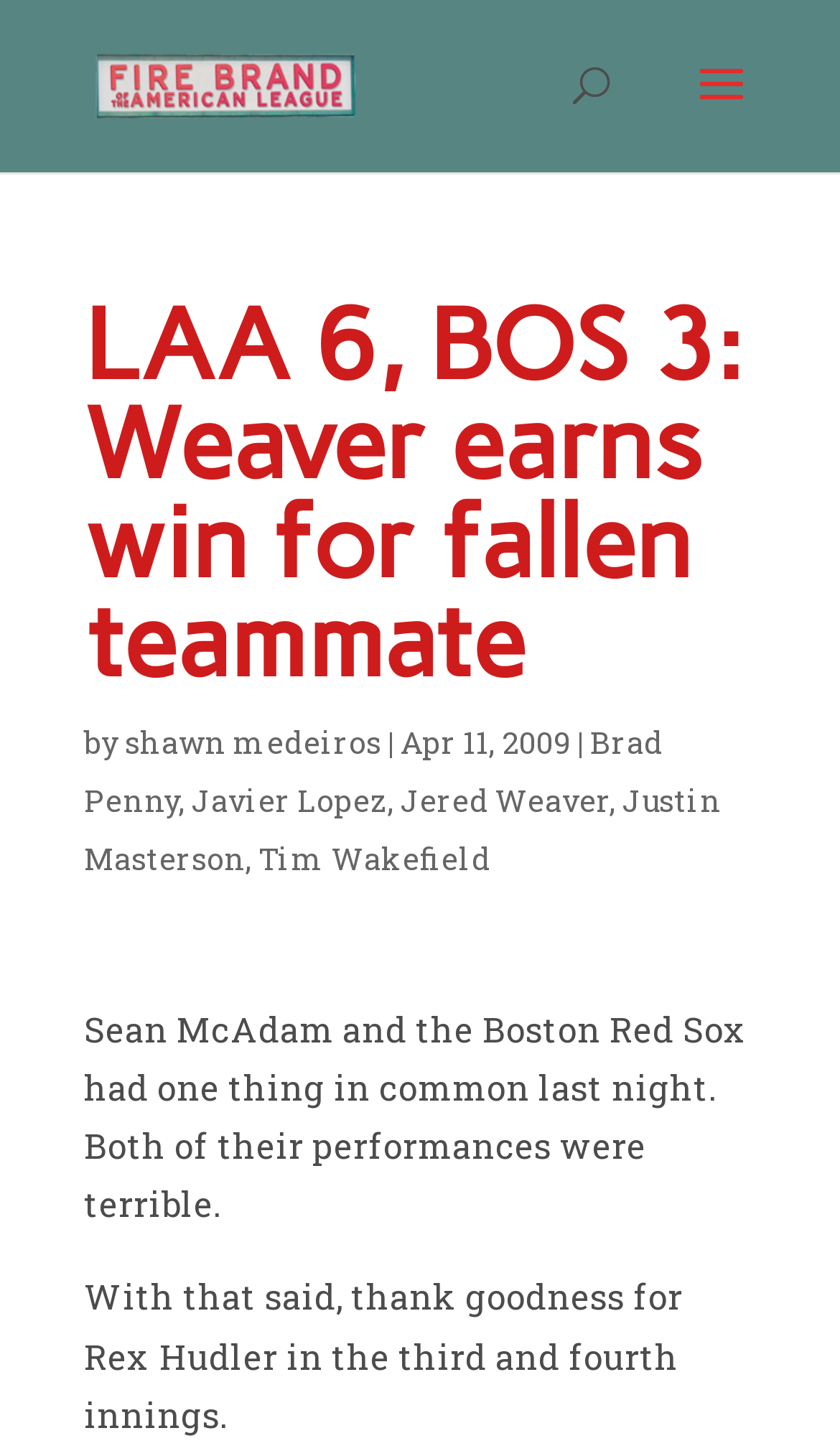Please provide a detailed answer to the question below based on the screenshot: 
What is the sentiment of the article towards Sean McAdam and the Boston Red Sox?

The sentiment of the article towards Sean McAdam and the Boston Red Sox can be inferred from the text, which states that 'both of their performances were terrible', indicating a negative sentiment.